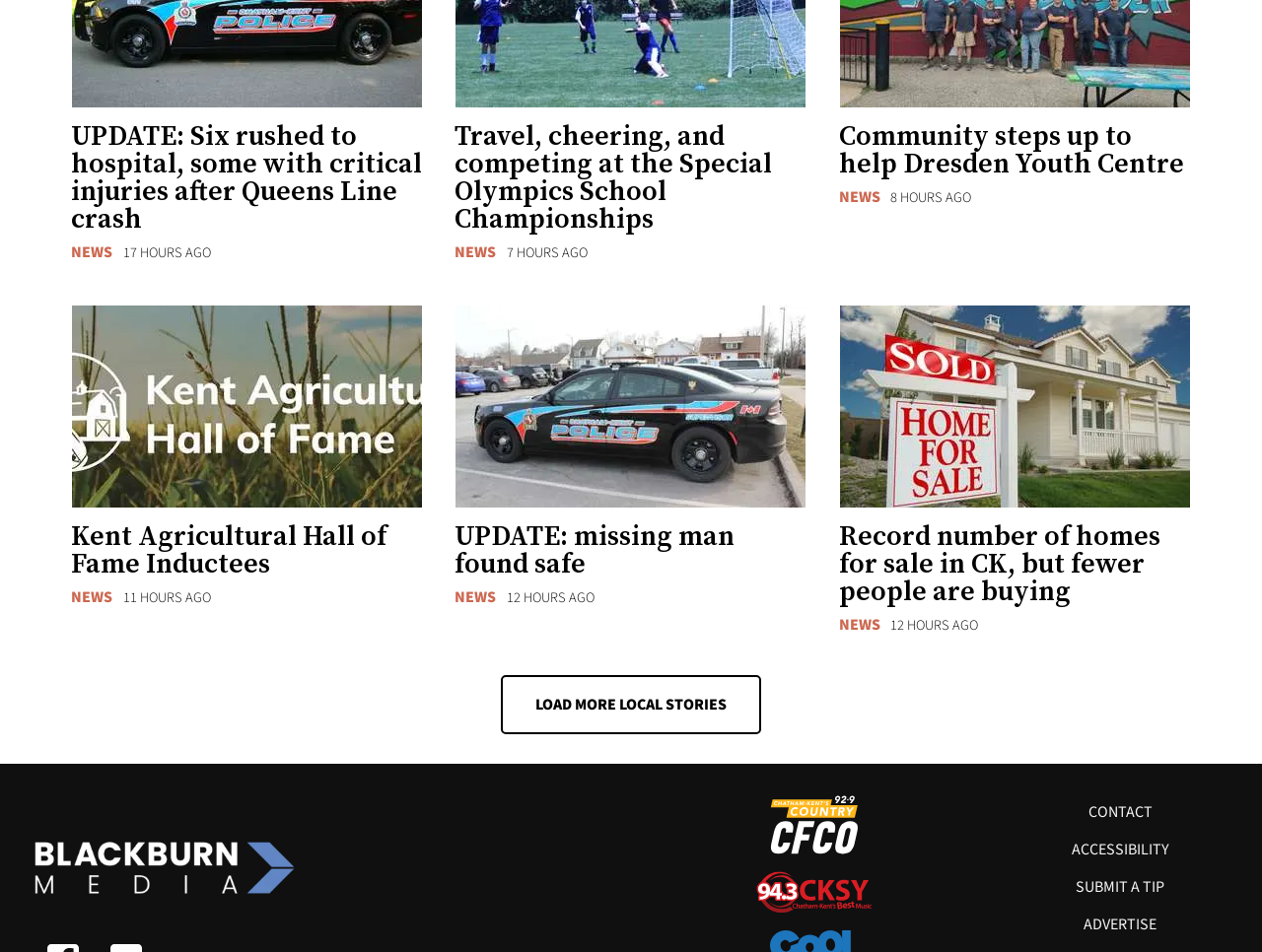Based on the element description: "Load More Local Stories", identify the bounding box coordinates for this UI element. The coordinates must be four float numbers between 0 and 1, listed as [left, top, right, bottom].

[0.398, 0.433, 0.602, 0.491]